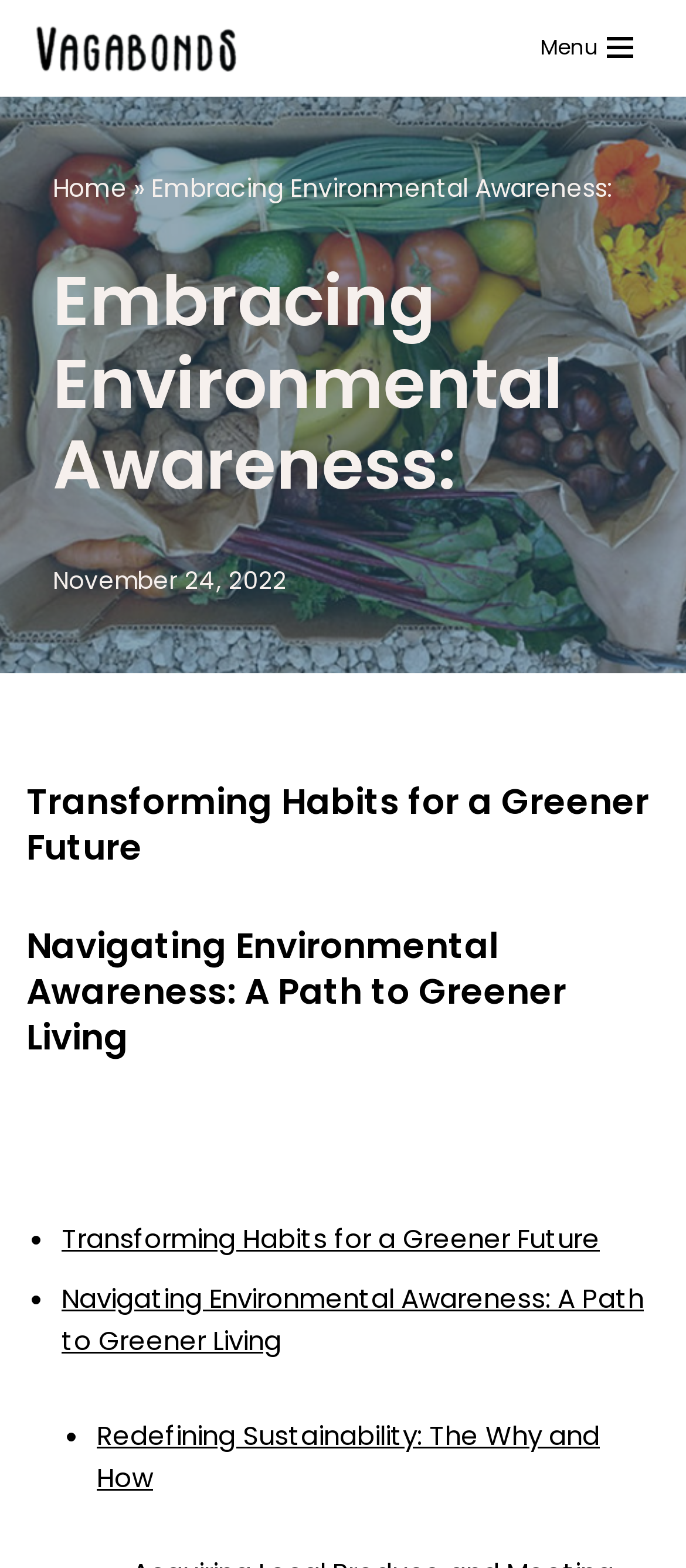Identify and provide the bounding box for the element described by: "Home".

[0.077, 0.109, 0.185, 0.131]